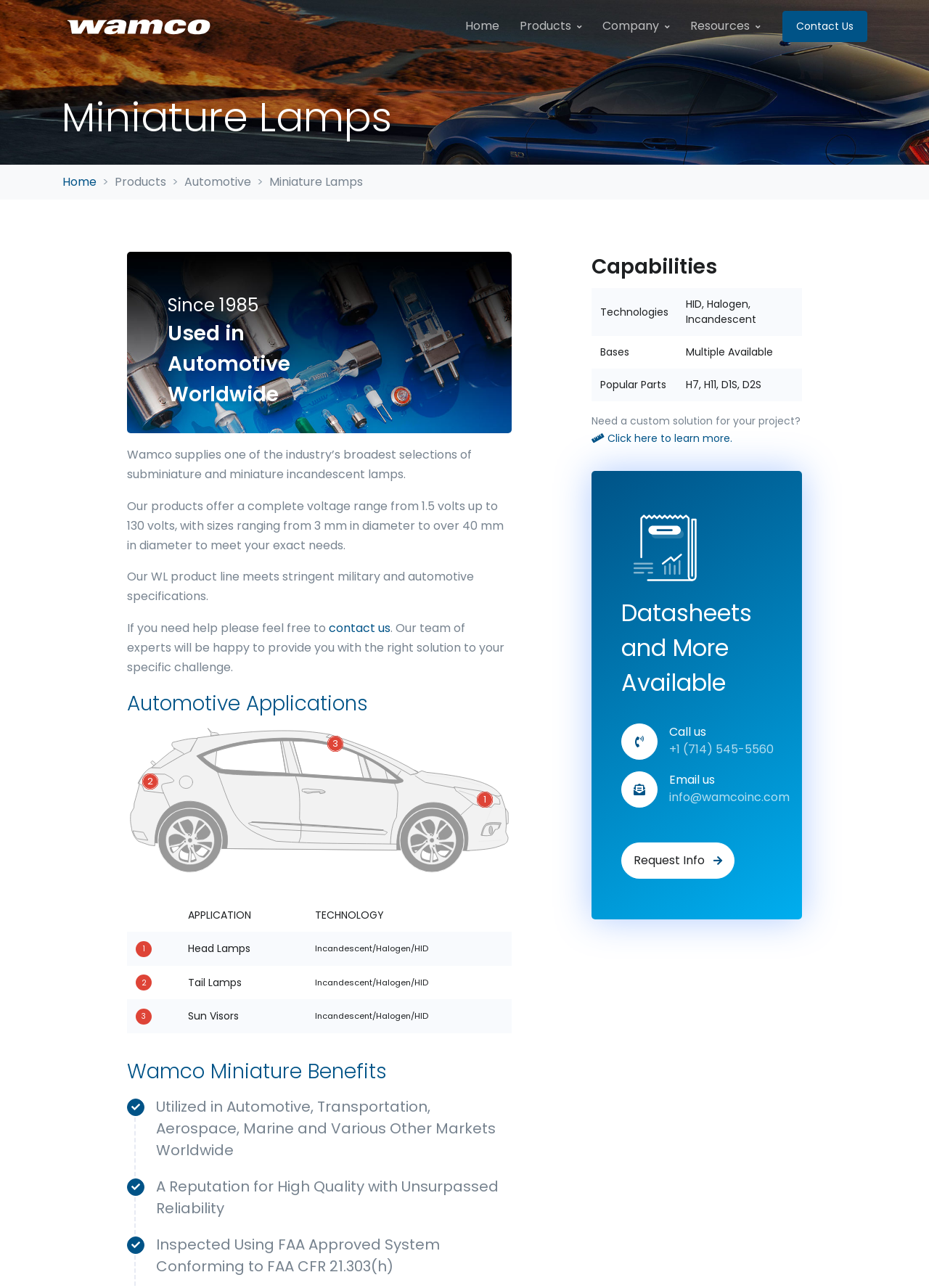Provide a one-word or one-phrase answer to the question:
What is the company name?

Wamco